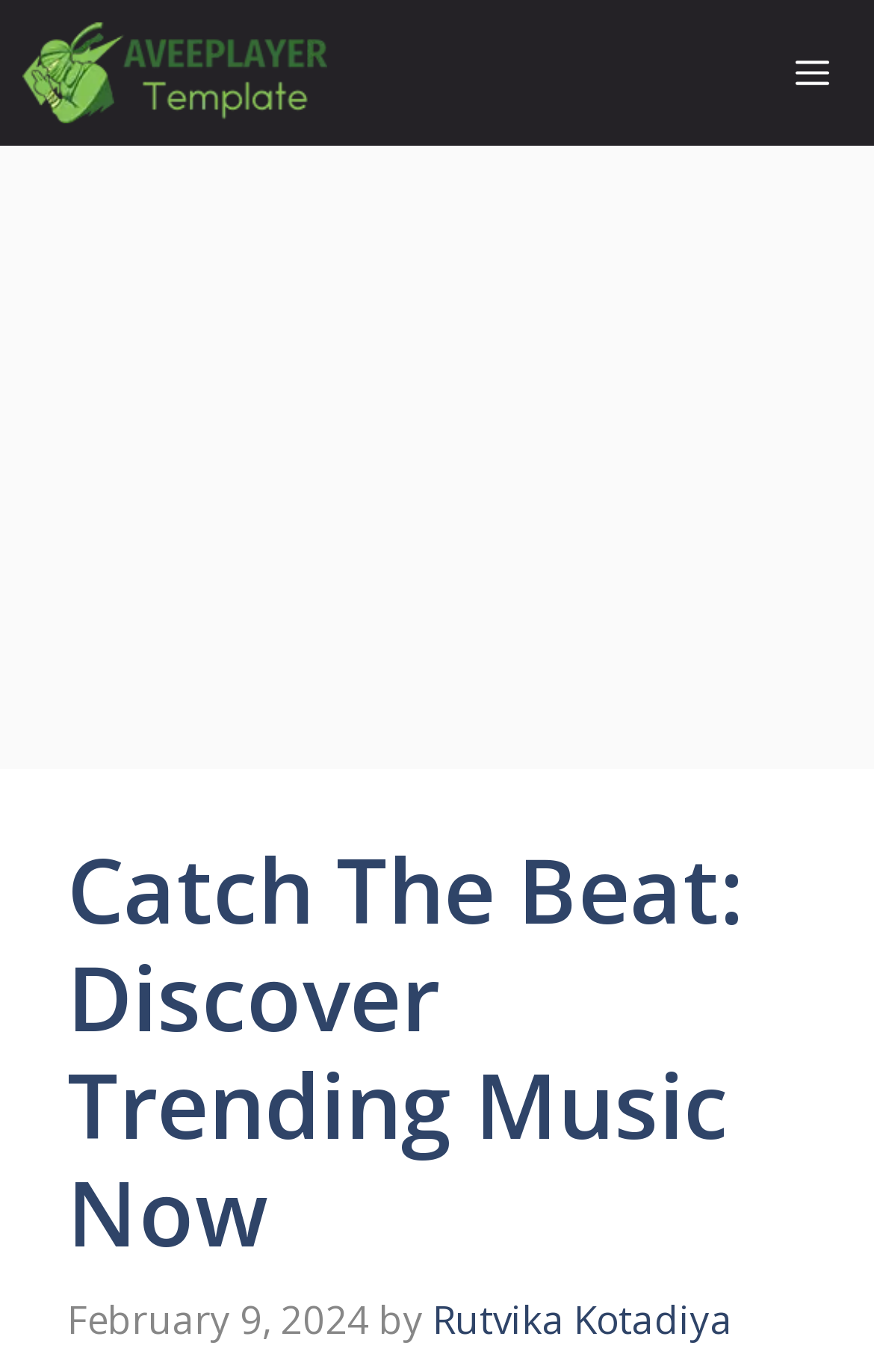Construct a comprehensive caption that outlines the webpage's structure and content.

The webpage is focused on discovering trending music, with the main title "Catch the Beat: Discover Trending Music Now" prominently displayed. At the top left corner, there is a link and an image with the label "AVEEPLAYERTEMPLATE", which appears to be a music player template. 

On the top right corner, there is a button labeled "Menu" that controls a mobile menu. Below the menu button, the main content area begins, featuring a header section that spans most of the width. Within the header, the main title "Catch The Beat: Discover Trending Music Now" is displayed as a heading. 

Further down, there is a time element showing the date "February 9, 2024", followed by the text "by" and a link to the author "Rutvika Kotadiya". Overall, the webpage appears to be a music discovery platform, with the latest trending music and updates from the music world.